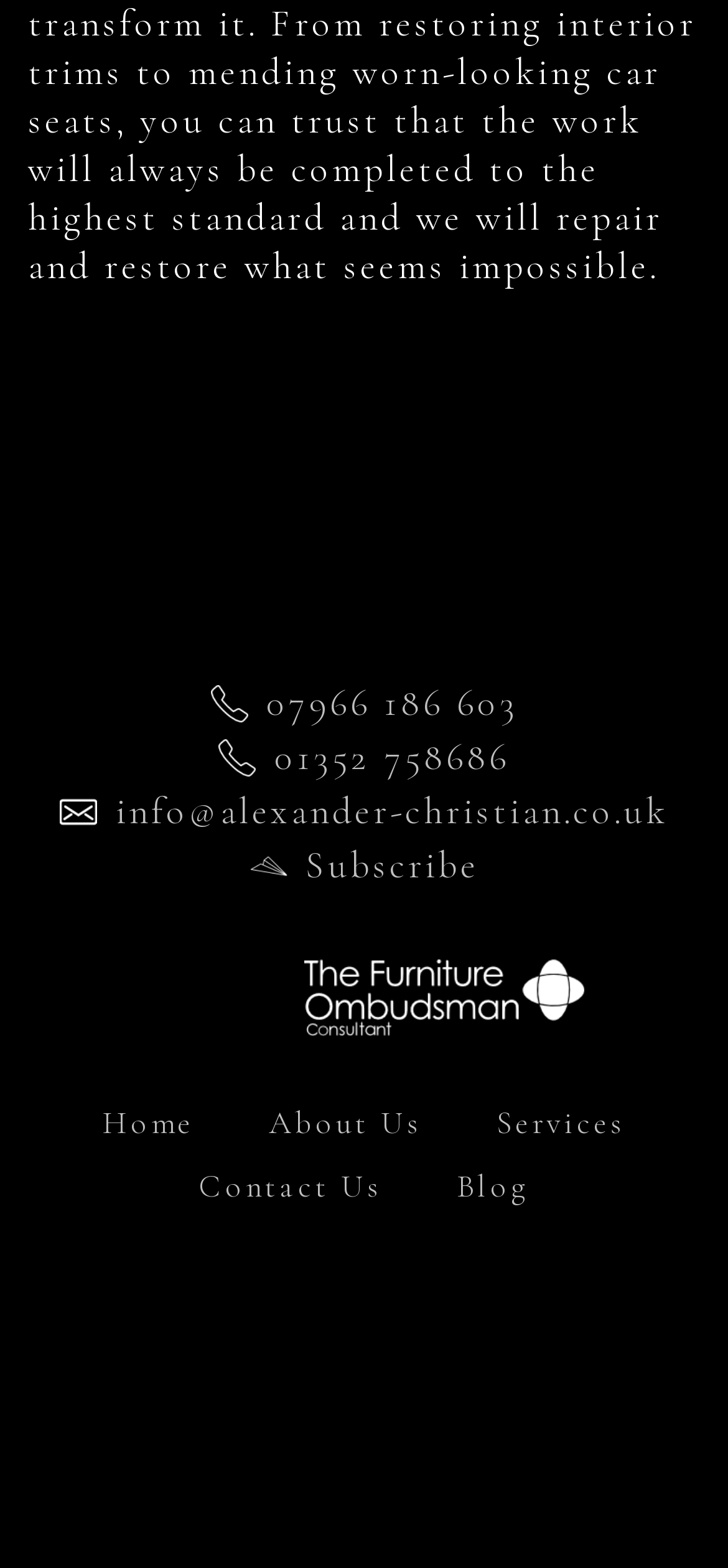Locate the bounding box of the UI element based on this description: "07966 186 603". Provide four float numbers between 0 and 1 as [left, top, right, bottom].

[0.082, 0.432, 0.918, 0.466]